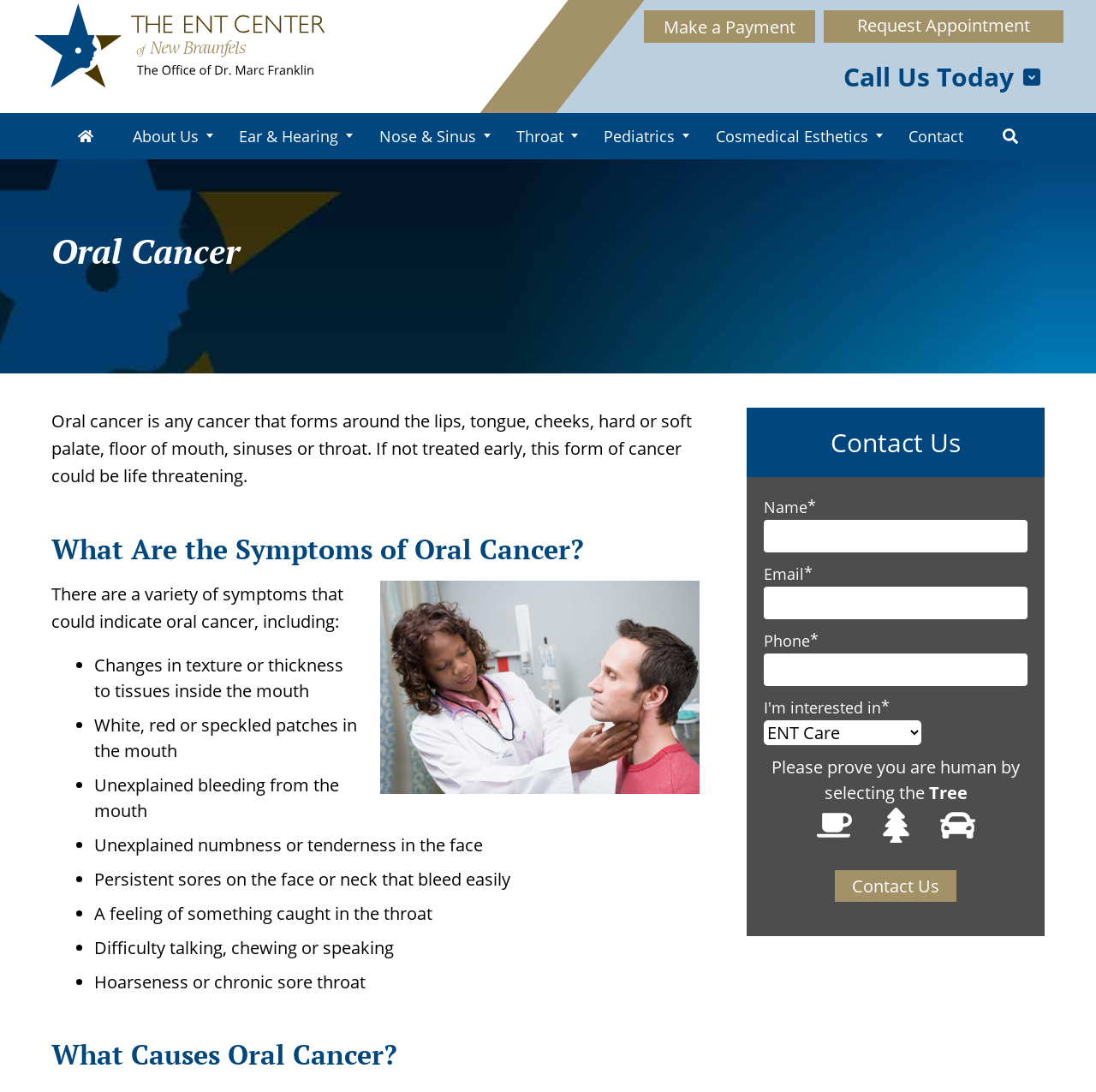Please specify the bounding box coordinates of the clickable section necessary to execute the following command: "Submit the contact form".

[0.762, 0.797, 0.873, 0.826]